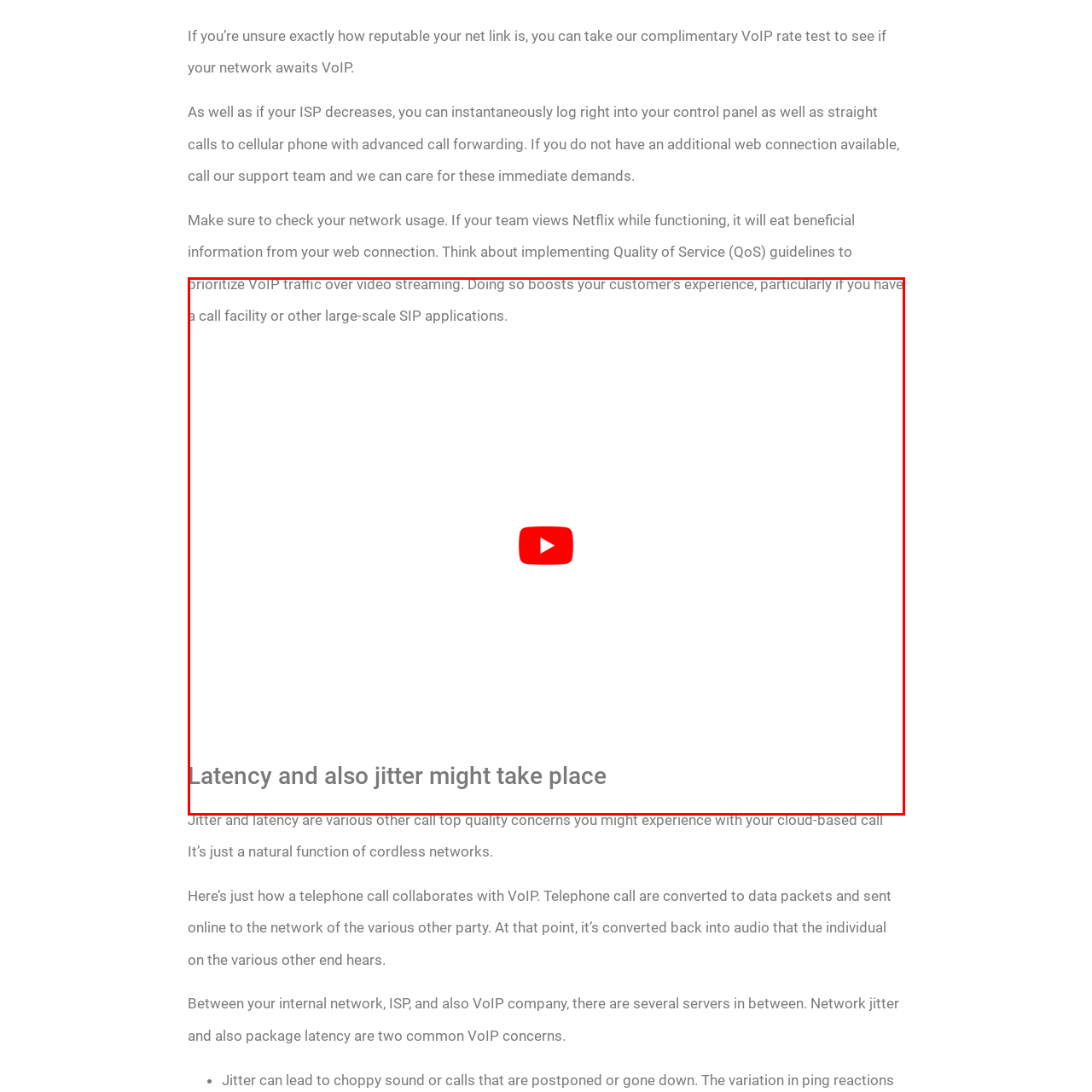Focus on the highlighted area in red, What issues can affect call quality in cloud-based communications? Answer using a single word or phrase.

Latency and jitter